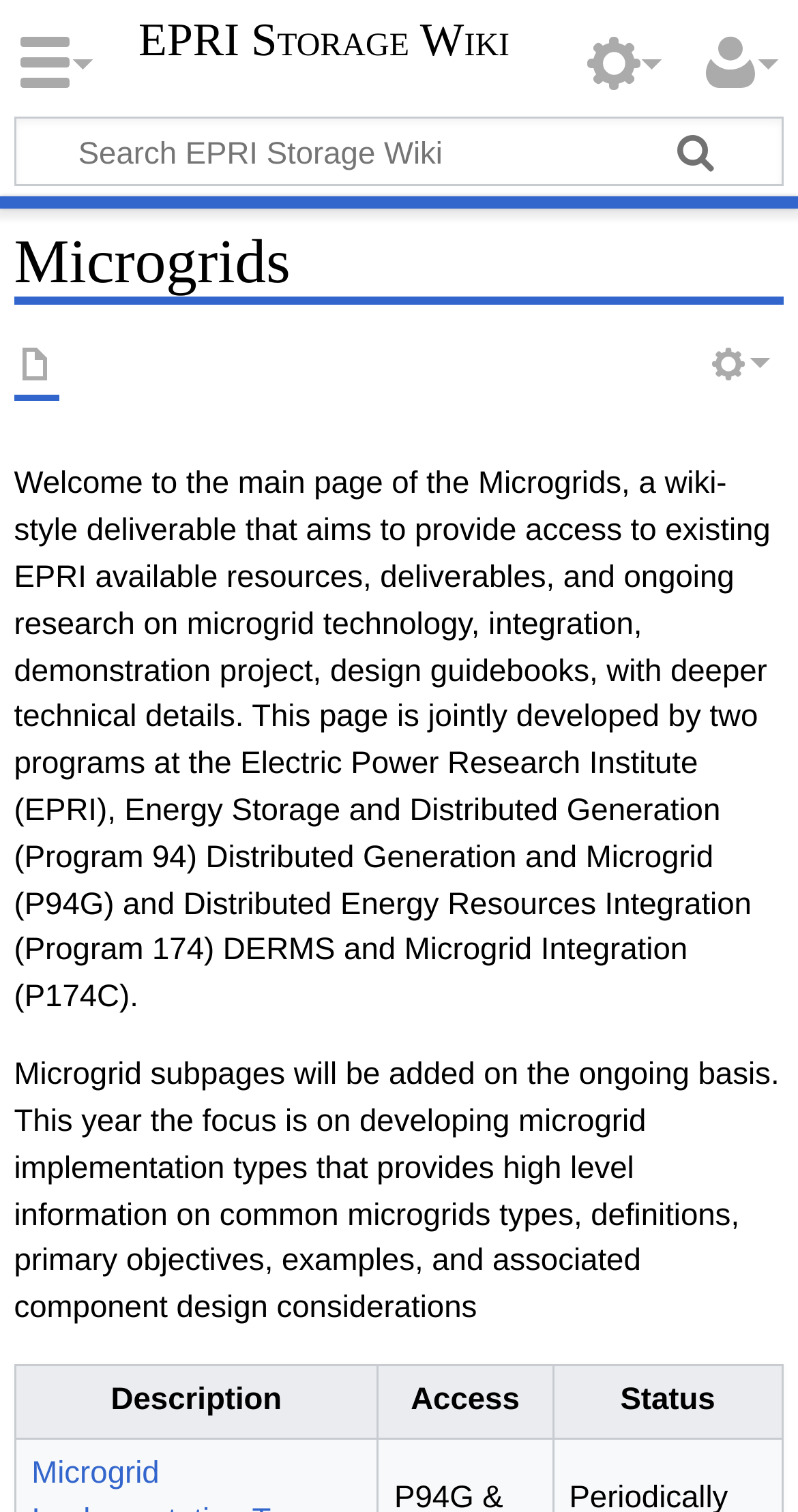Respond concisely with one word or phrase to the following query:
What is the purpose of the search box?

To search the wiki